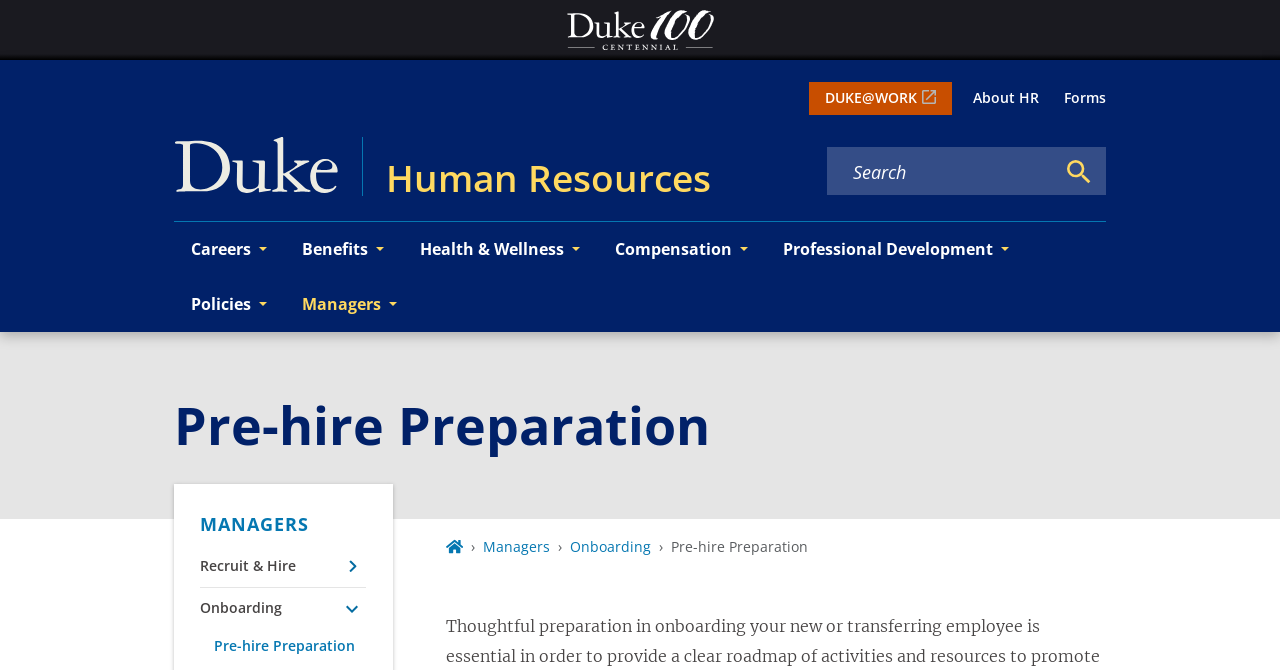Please identify the bounding box coordinates of the clickable region that I should interact with to perform the following instruction: "Search for keywords". The coordinates should be expressed as four float numbers between 0 and 1, i.e., [left, top, right, bottom].

[0.647, 0.24, 0.823, 0.275]